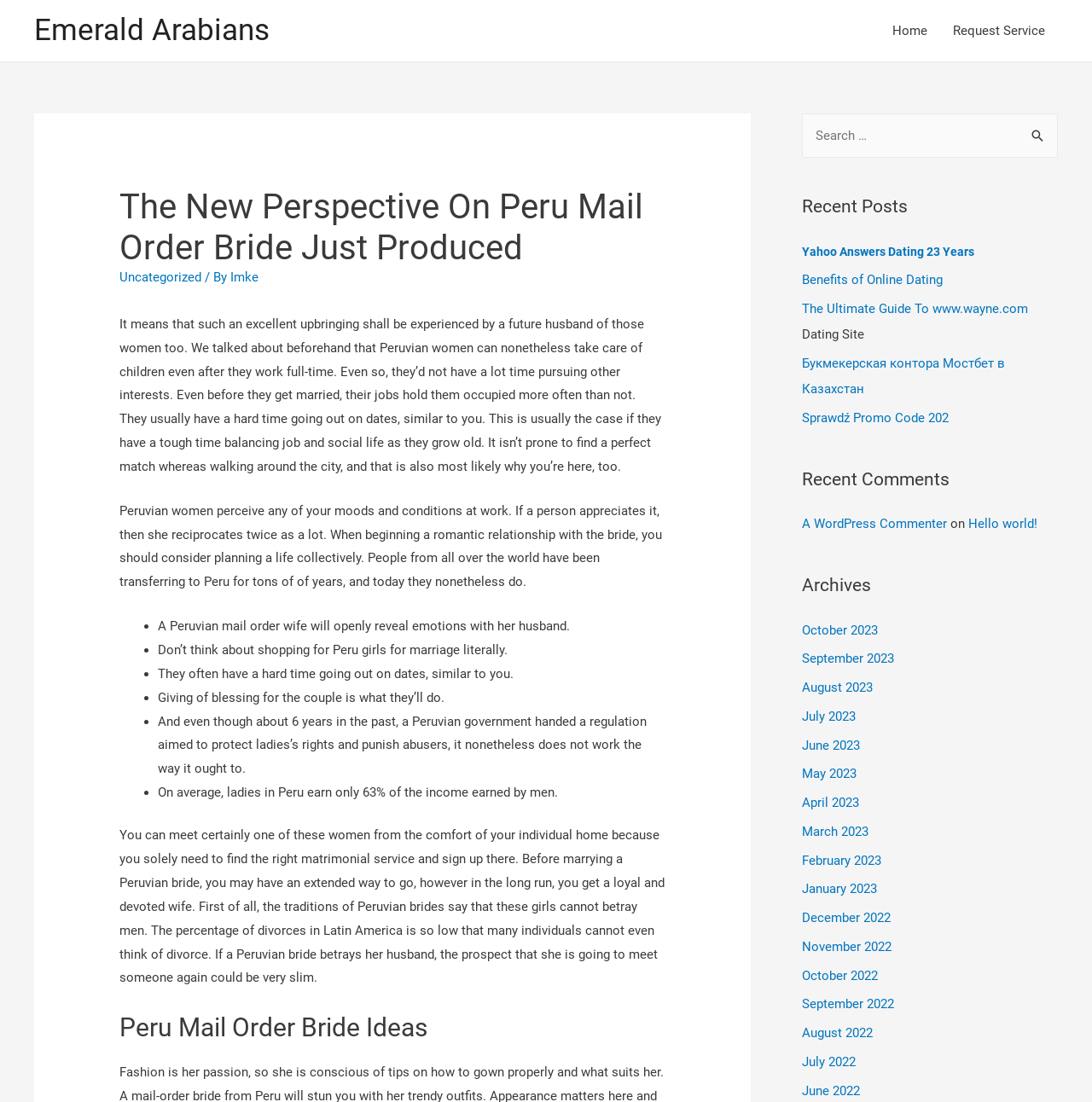Can you show the bounding box coordinates of the region to click on to complete the task described in the instruction: "Click on the 'Home' link"?

[0.805, 0.0, 0.861, 0.056]